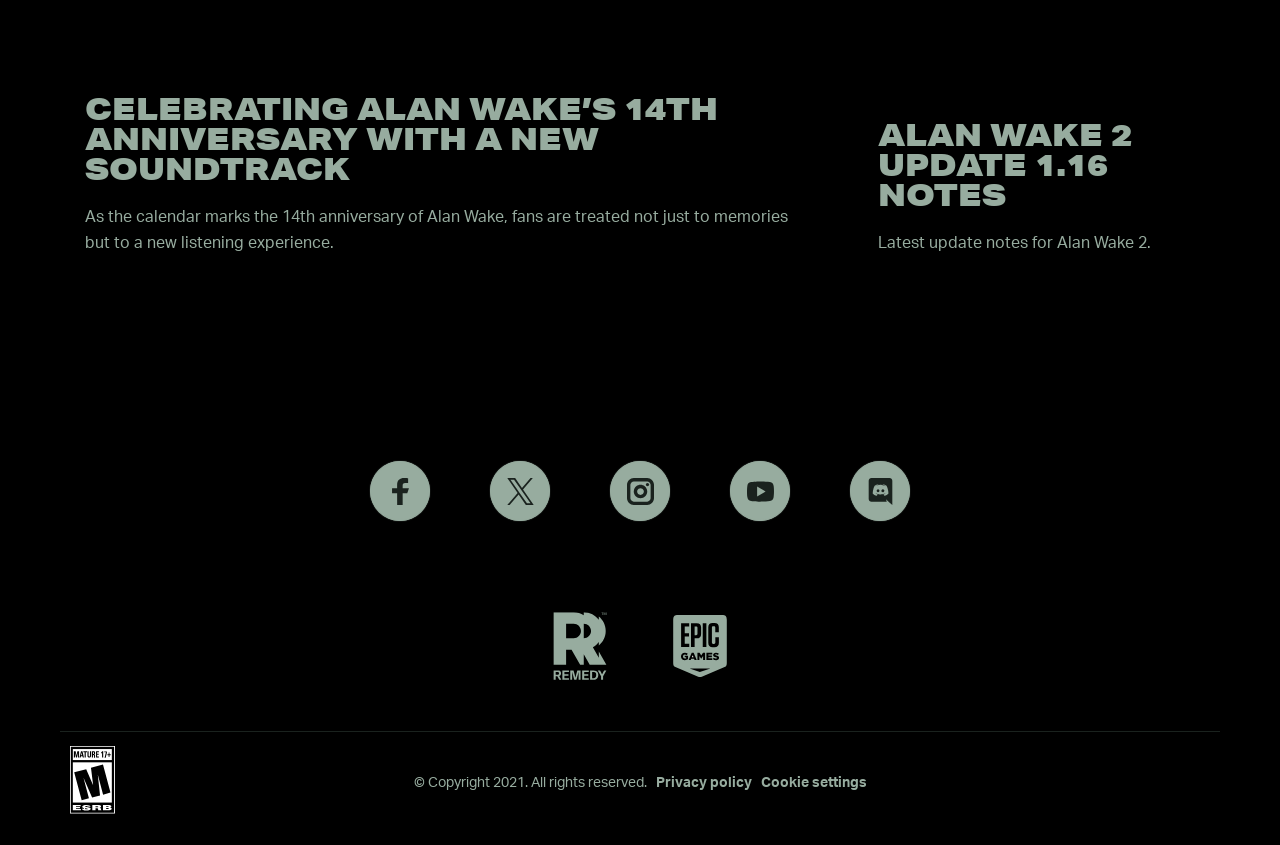Using the description: "discord", identify the bounding box of the corresponding UI element in the screenshot.

[0.664, 0.546, 0.711, 0.617]